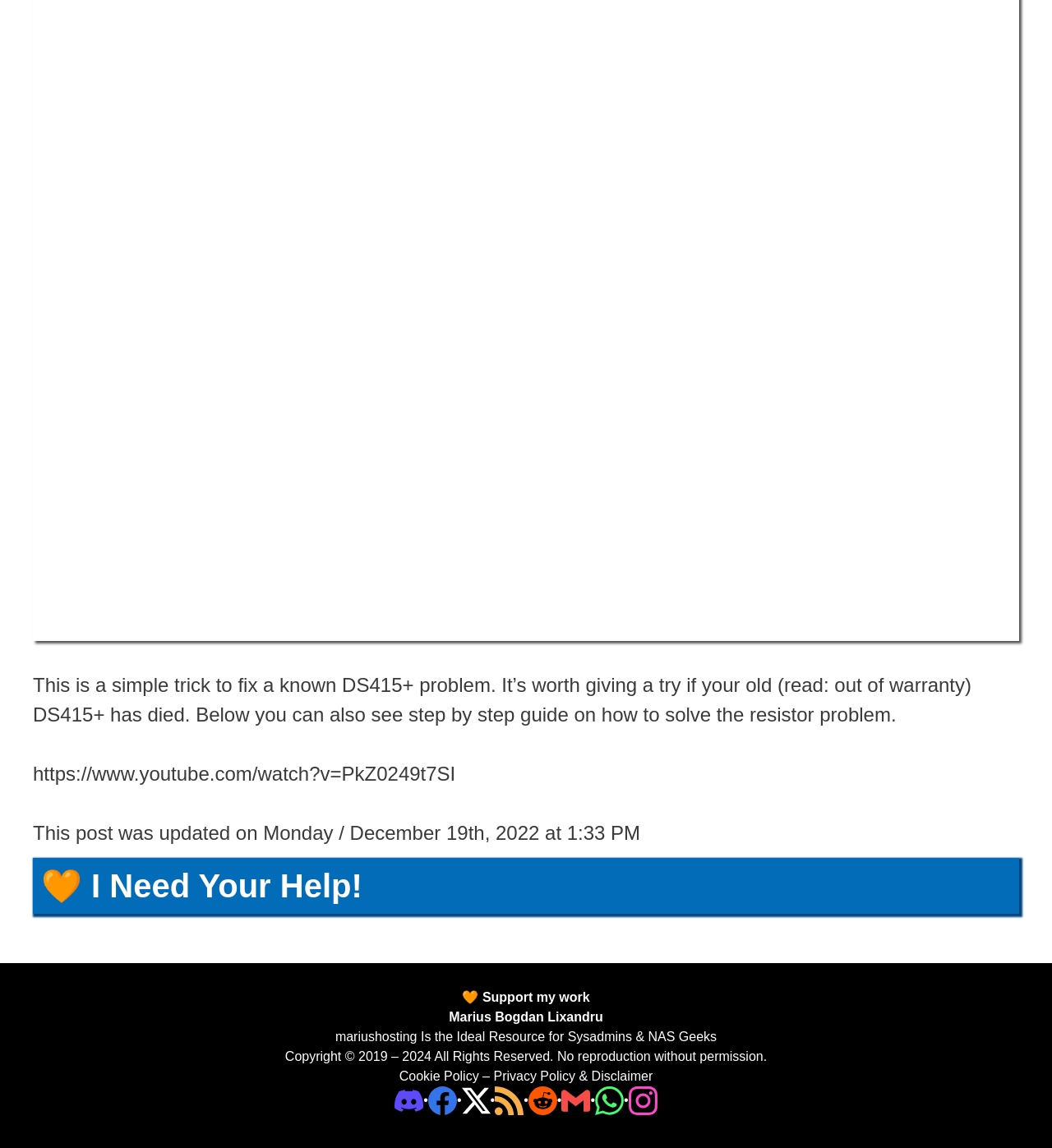Provide a thorough and detailed response to the question by examining the image: 
What social media platforms are available?

The website has links to multiple social media platforms, including Discord, Facebook, Twitter, RSS, Phone, Email Address, Instagram, and WhatsApp, which are represented by their respective icons.